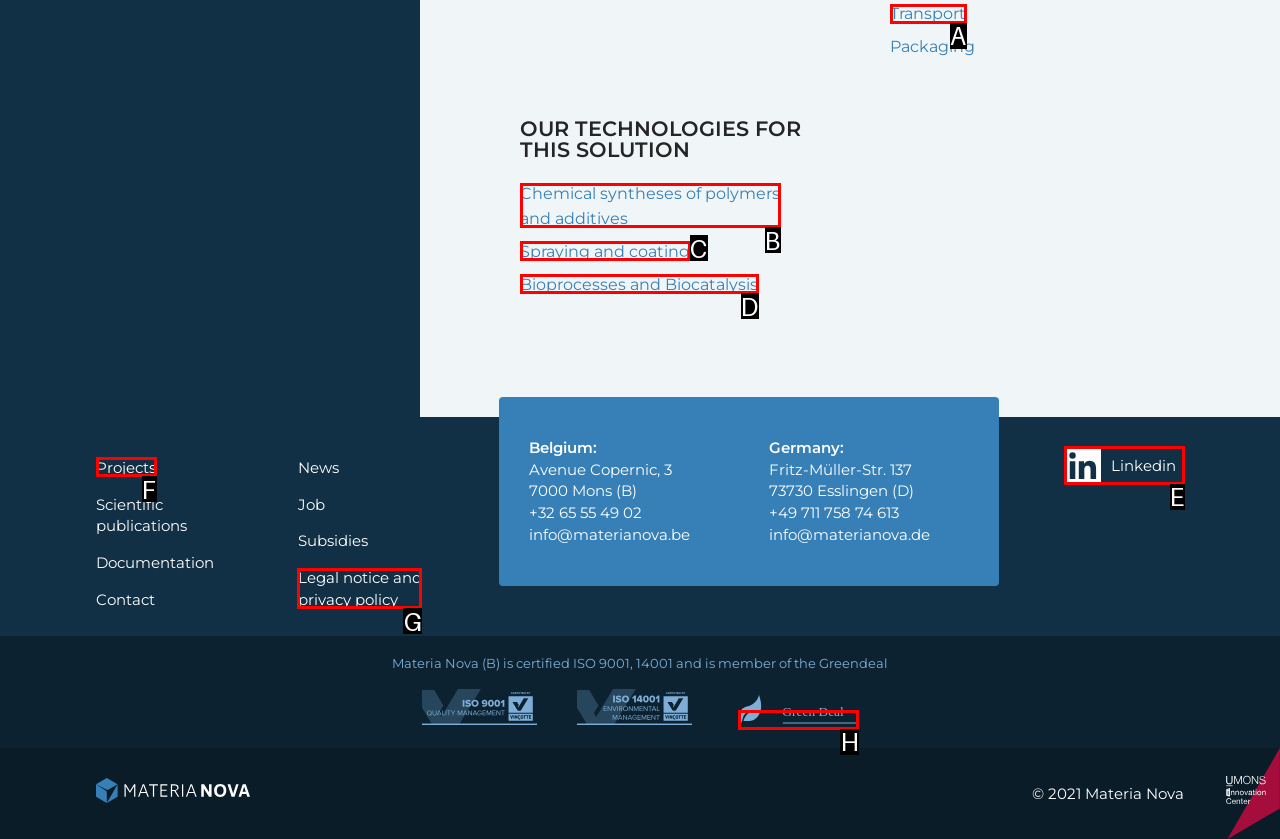Select the correct UI element to click for this task: Learn more about Greendeal.
Answer using the letter from the provided options.

H